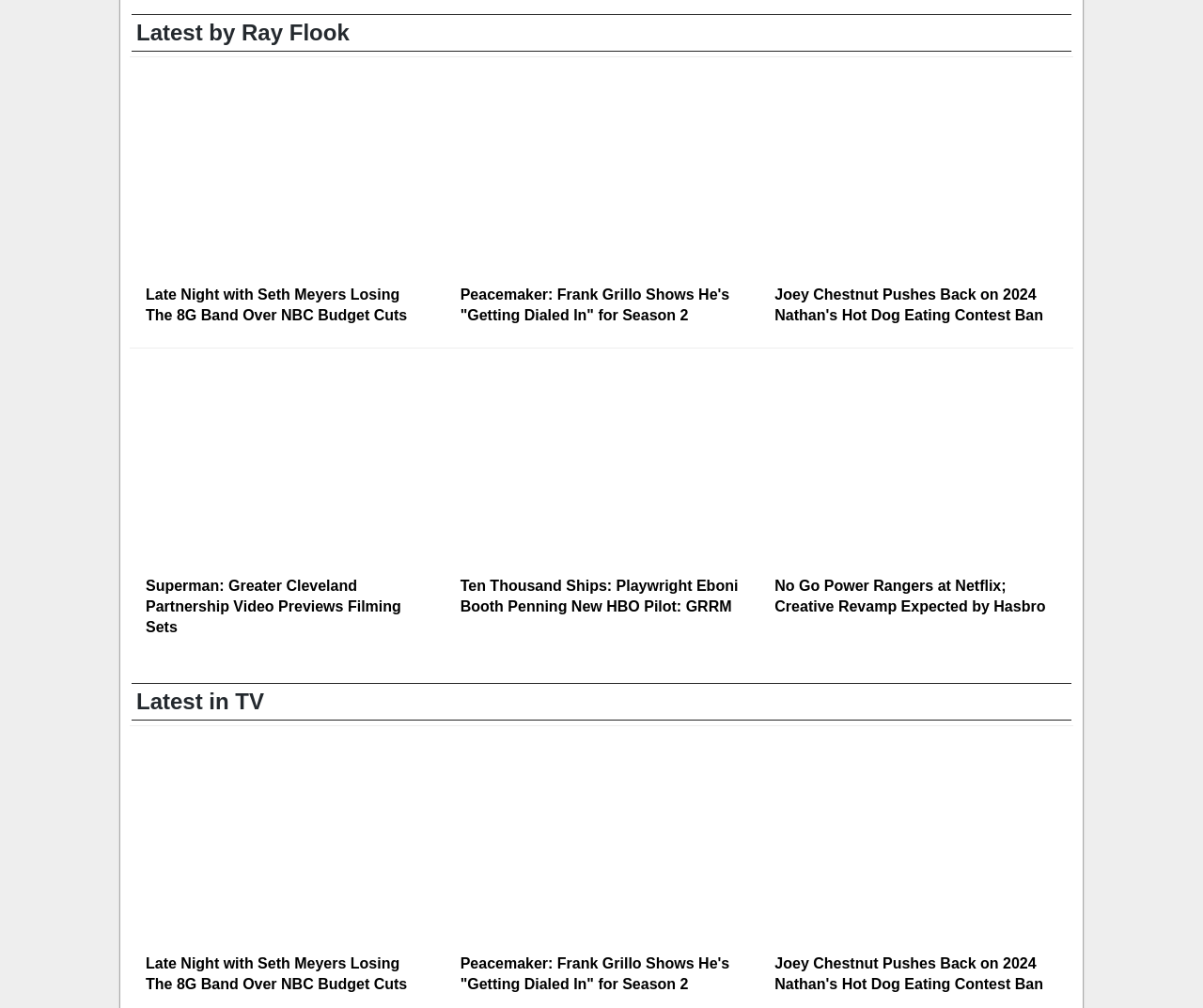Identify the bounding box for the described UI element: "alt="peacemaker"".

[0.381, 0.071, 0.619, 0.28]